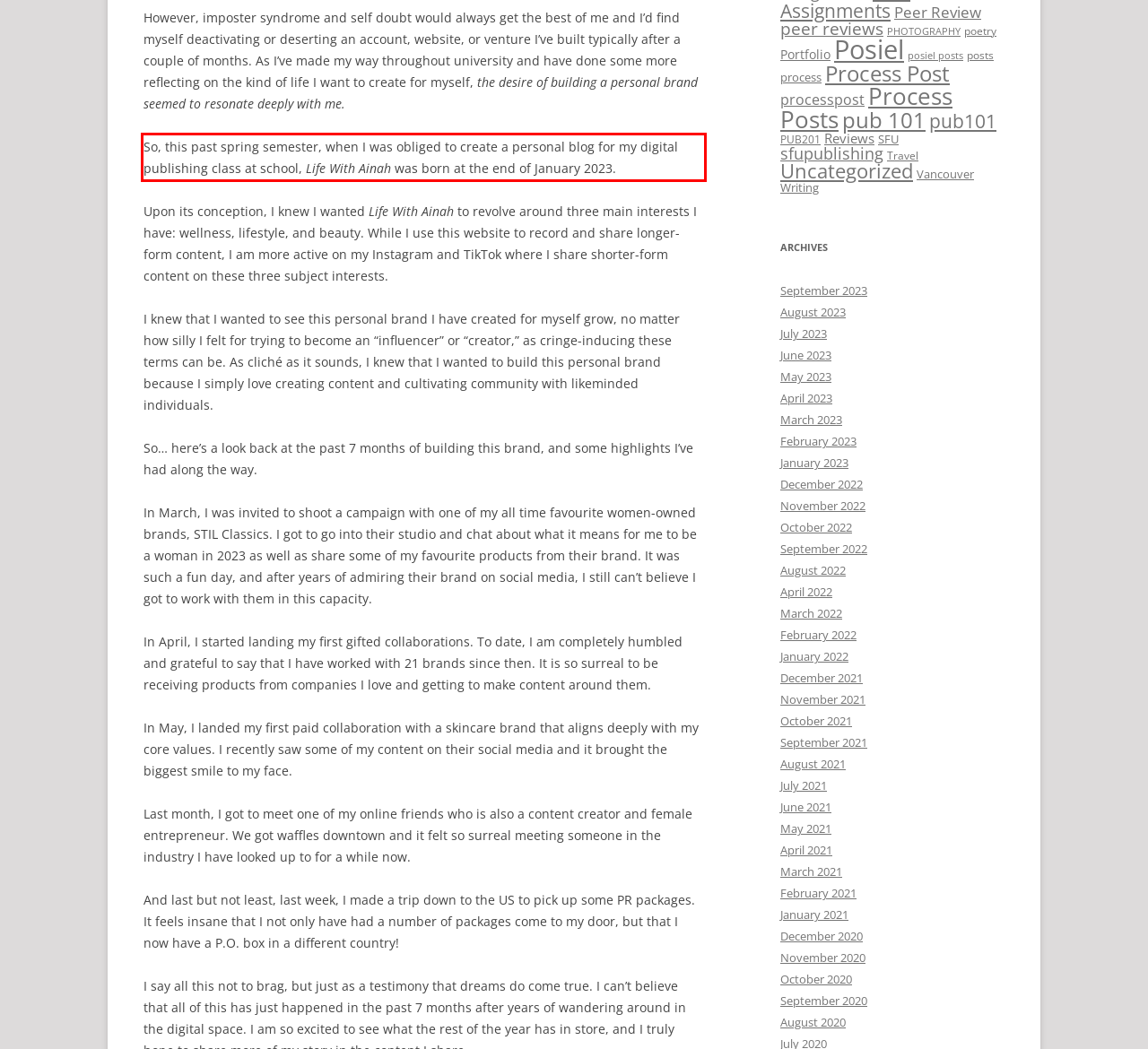With the given screenshot of a webpage, locate the red rectangle bounding box and extract the text content using OCR.

So, this past spring semester, when I was obliged to create a personal blog for my digital publishing class at school, Life With Ainah was born at the end of January 2023.